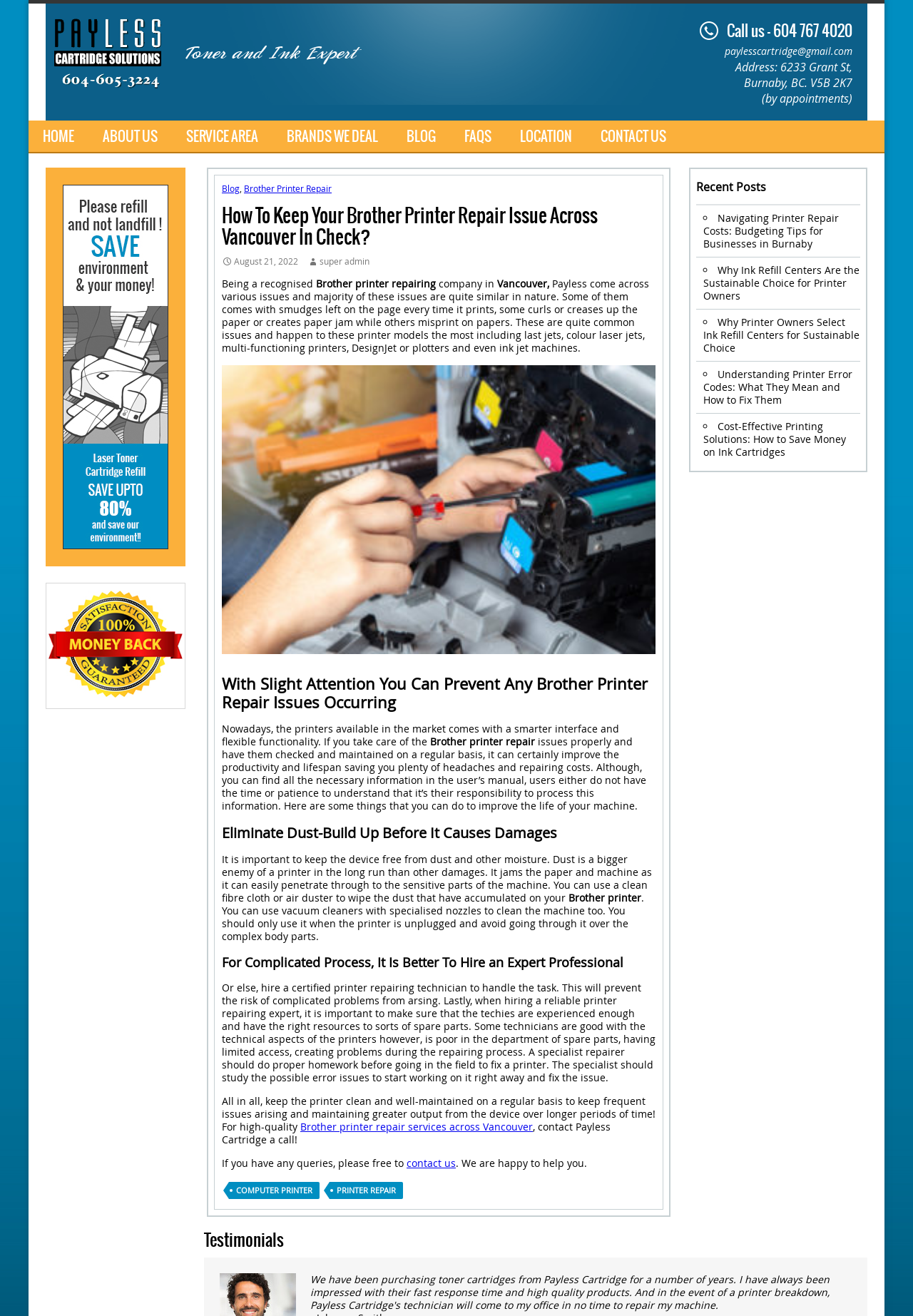What is the company's name that provides Brother printer repair services?
Observe the image and answer the question with a one-word or short phrase response.

Payless